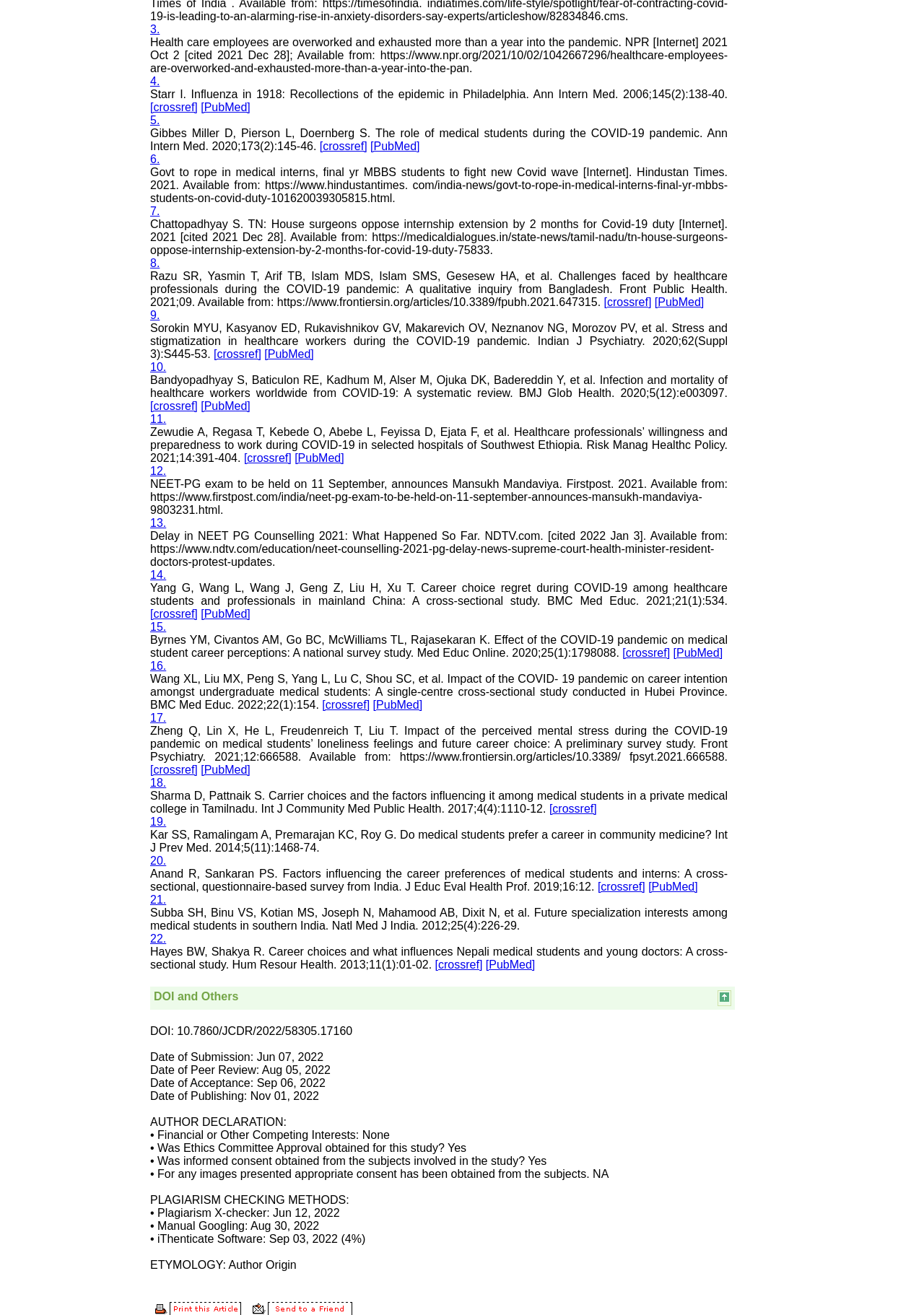Please find the bounding box coordinates of the element that you should click to achieve the following instruction: "Click on the link to the article 'Health care employees are overworked and exhausted more than a year into the pandemic'". The coordinates should be presented as four float numbers between 0 and 1: [left, top, right, bottom].

[0.162, 0.027, 0.788, 0.056]